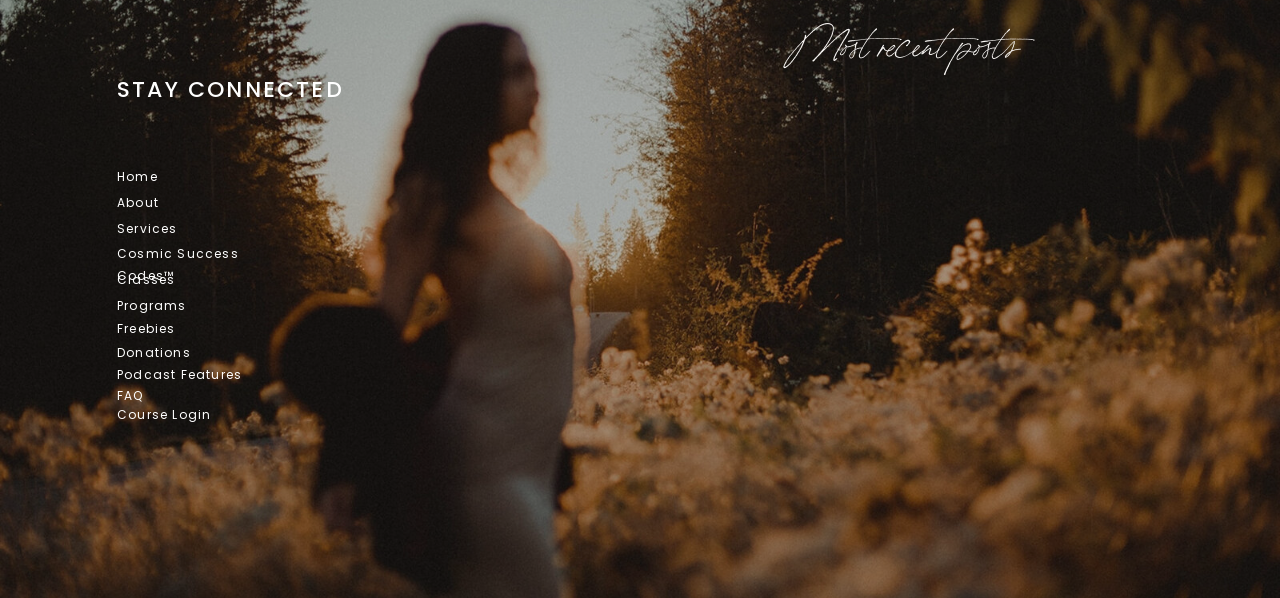Calculate the bounding box coordinates of the UI element given the description: "STAY CONNECTED".

[0.091, 0.117, 0.327, 0.176]